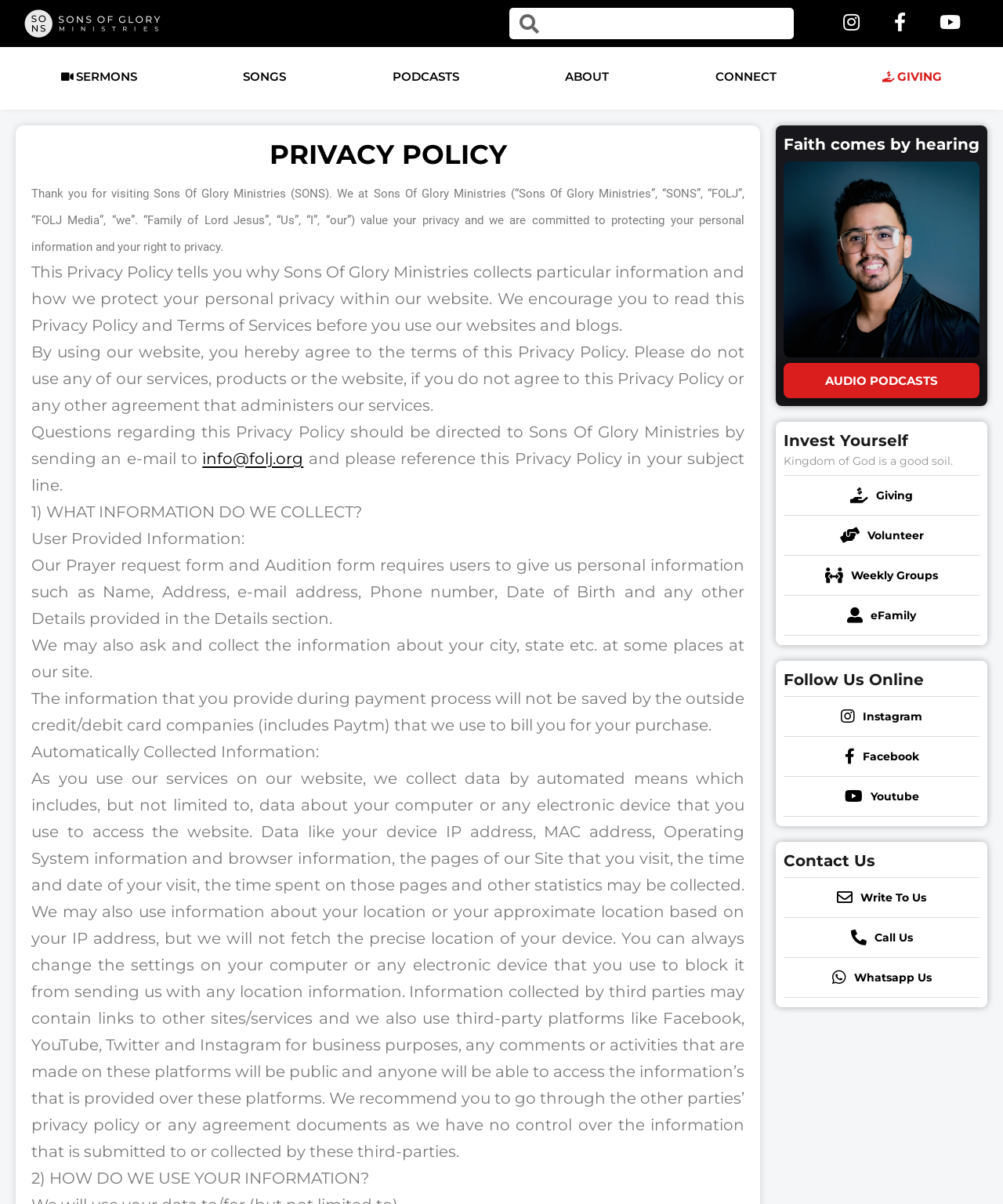Please determine the bounding box coordinates of the clickable area required to carry out the following instruction: "Search for something". The coordinates must be four float numbers between 0 and 1, represented as [left, top, right, bottom].

[0.508, 0.007, 0.791, 0.033]